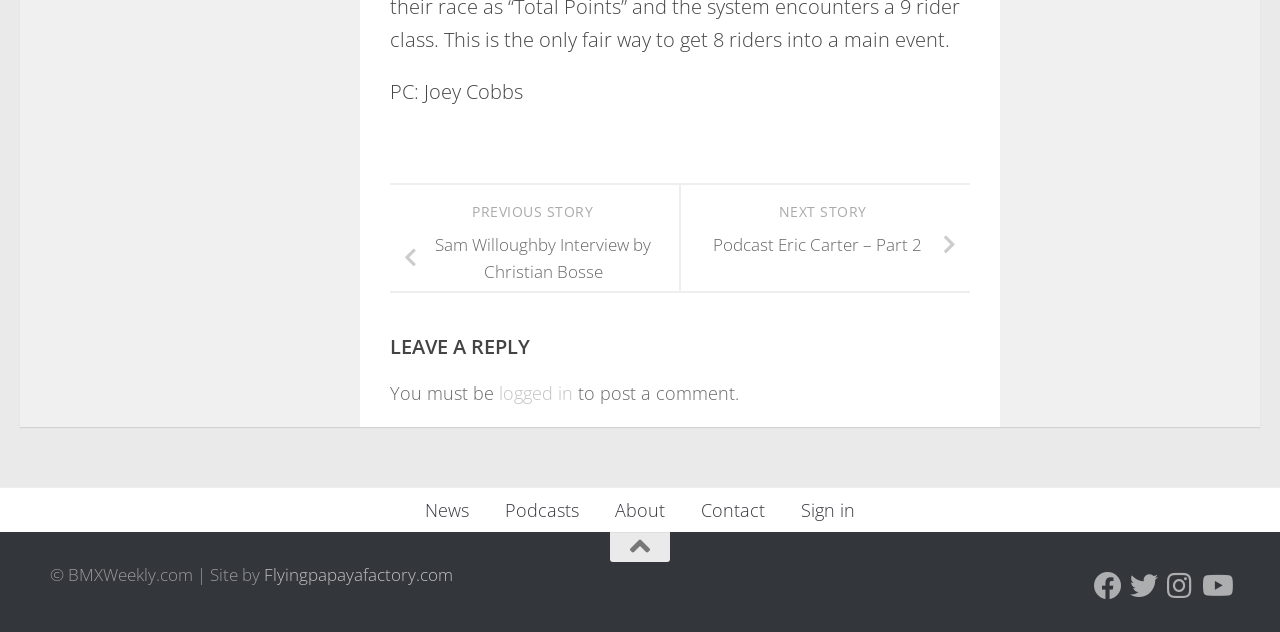Find the bounding box coordinates for the area that must be clicked to perform this action: "Click on the 'Sign in' link".

[0.612, 0.772, 0.682, 0.842]